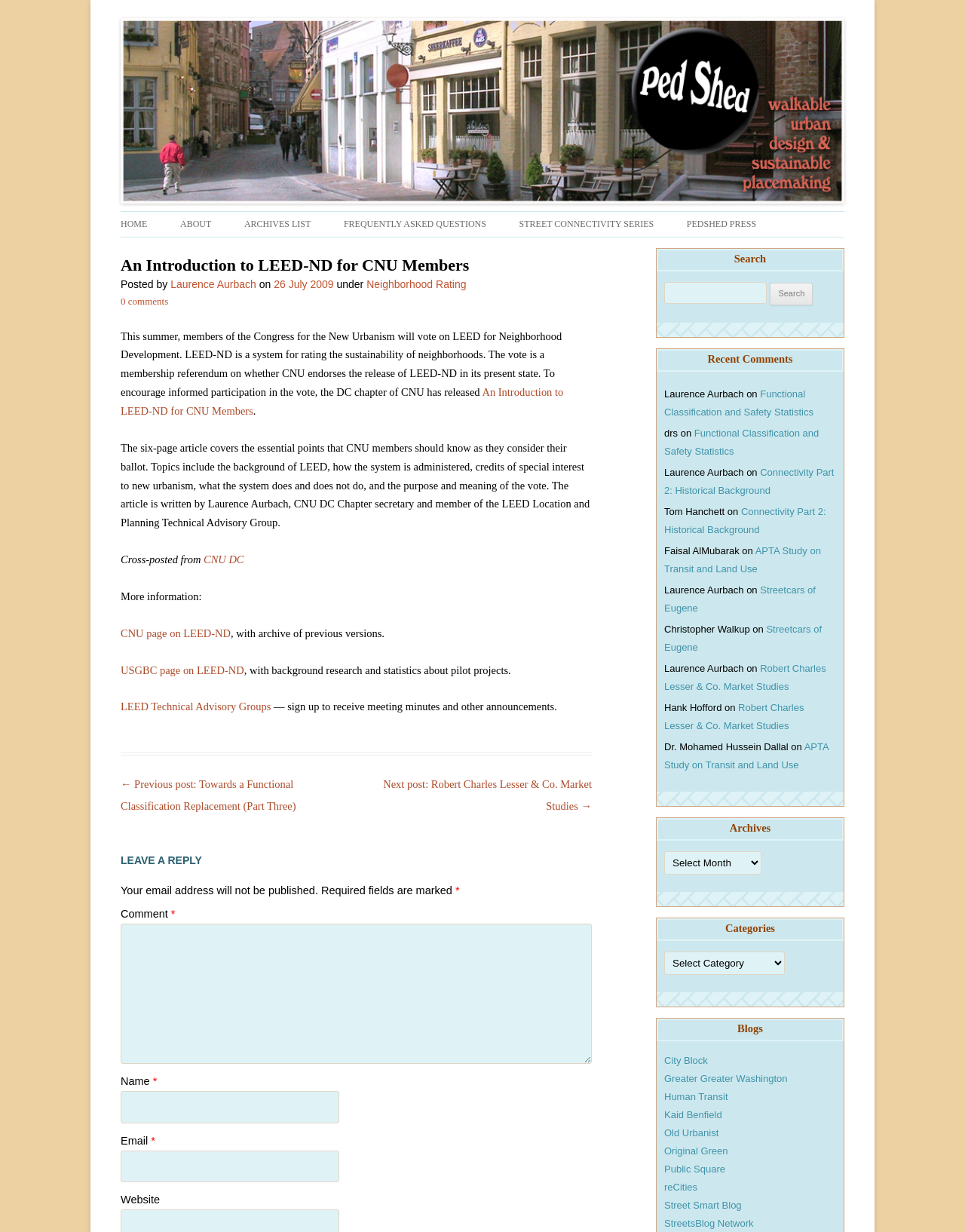What is the purpose of the vote mentioned in the article?
Please answer using one word or phrase, based on the screenshot.

To endorse LEED-ND